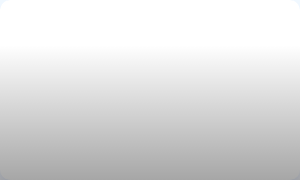What is the purpose of the image?
Answer briefly with a single word or phrase based on the image.

To enhance understanding